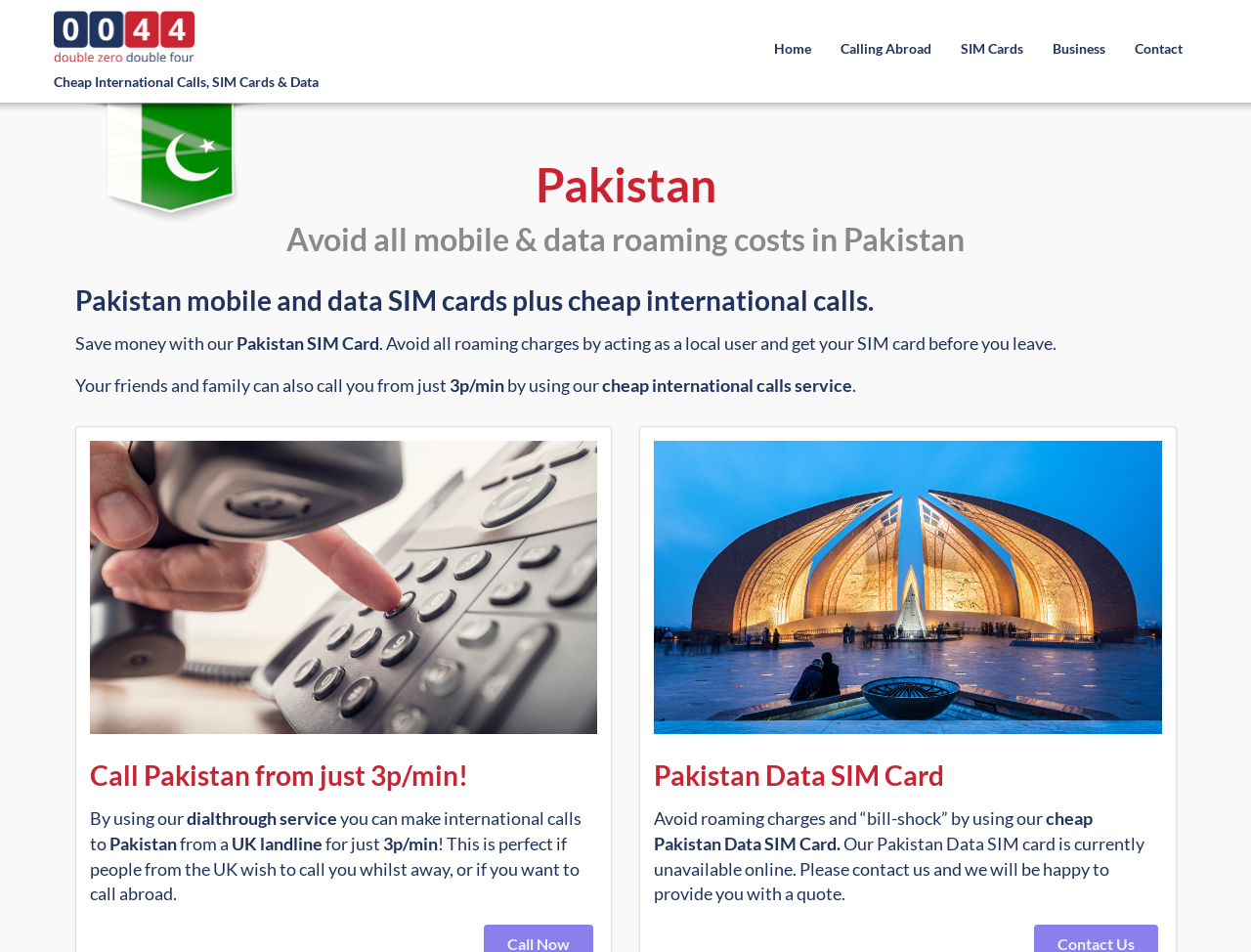Determine the main headline of the webpage and provide its text.

Avoid all mobile & data roaming costs in Pakistan